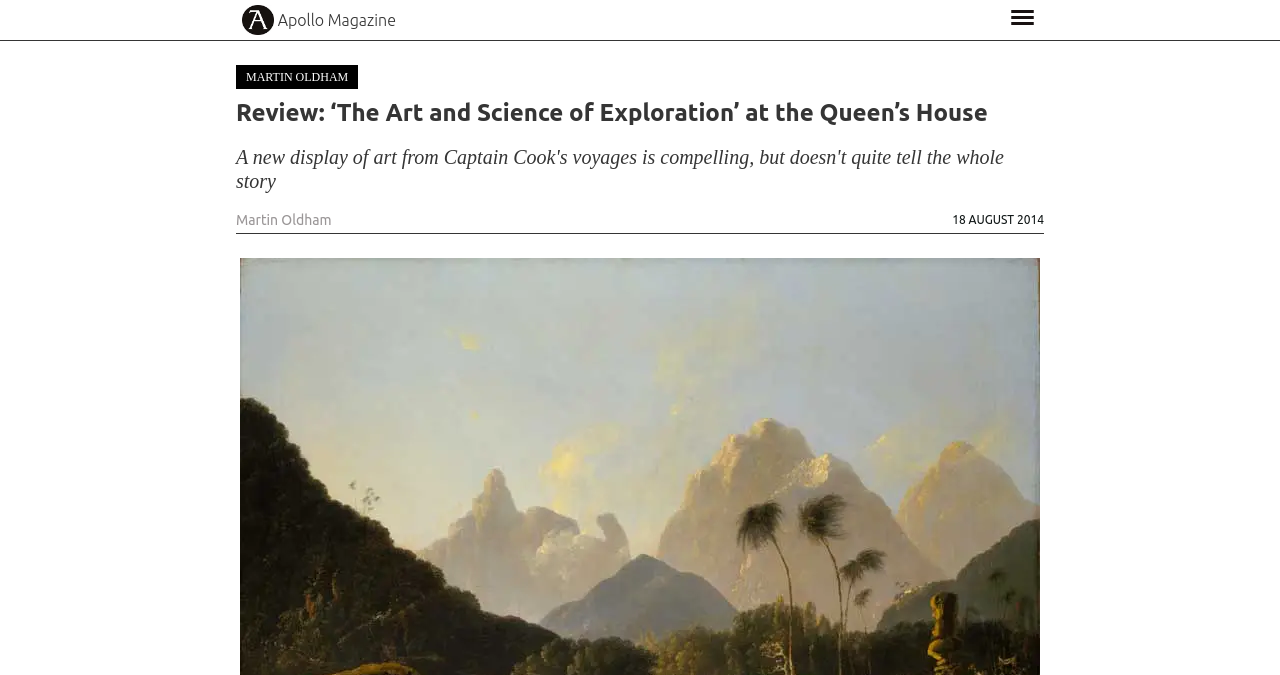What is the name of the magazine?
Please craft a detailed and exhaustive response to the question.

I found the name of the magazine by looking at the link element at the top of the webpage, which says 'Apollo Magazine', indicating that this is the name of the magazine that published the article.